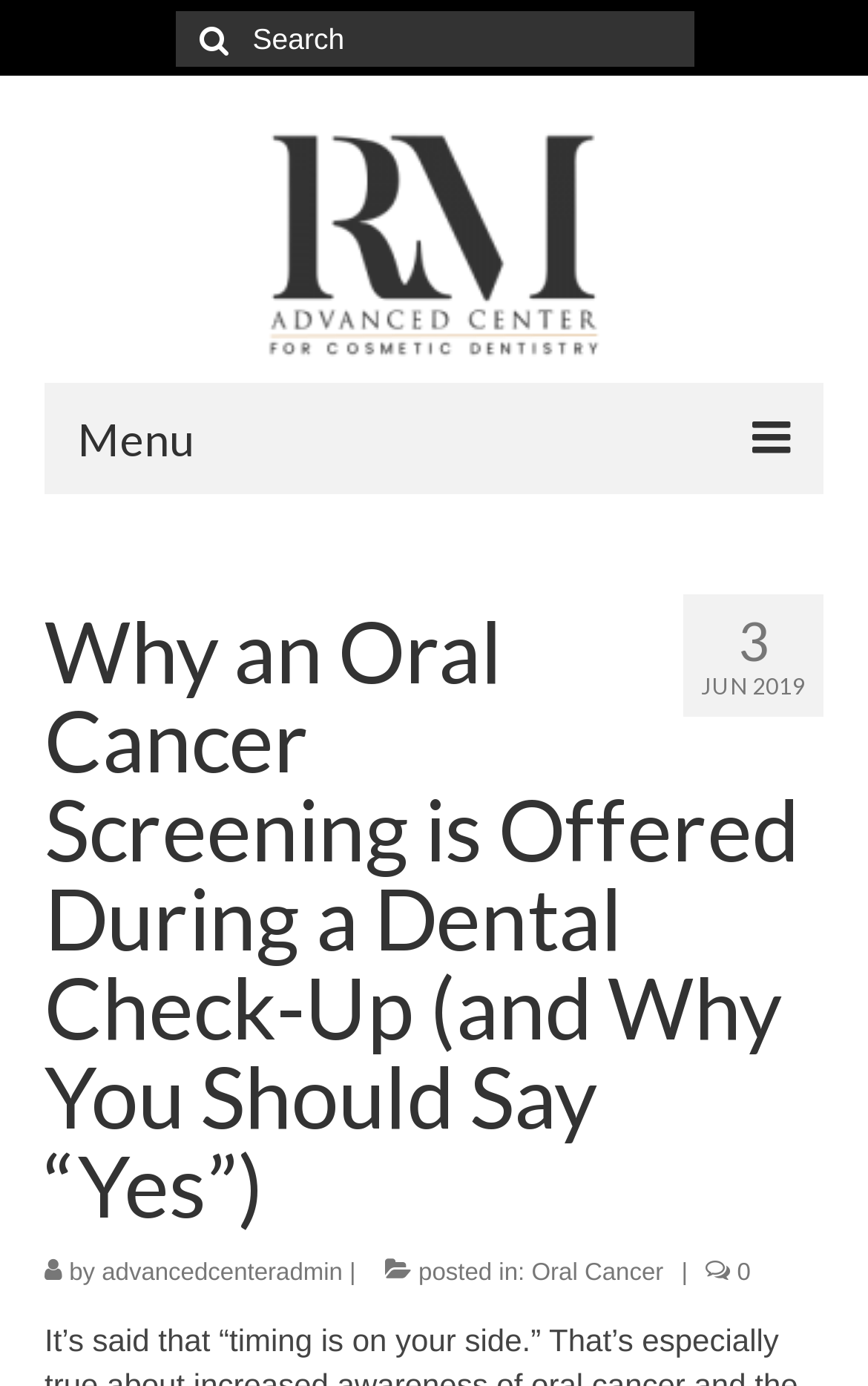What is the category of the article?
Refer to the screenshot and answer in one word or phrase.

Oral Cancer